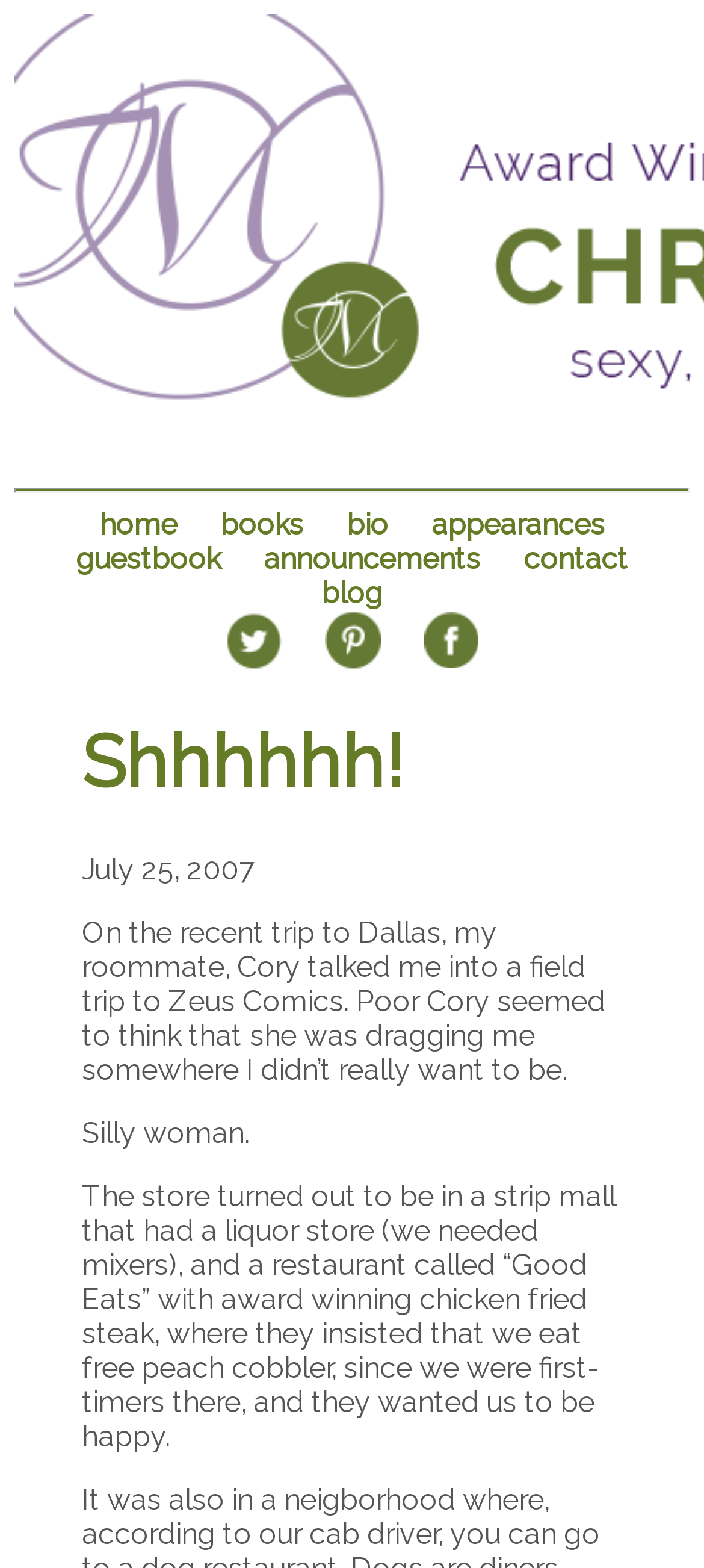What is the first link on the top navigation bar?
Using the image, give a concise answer in the form of a single word or short phrase.

home